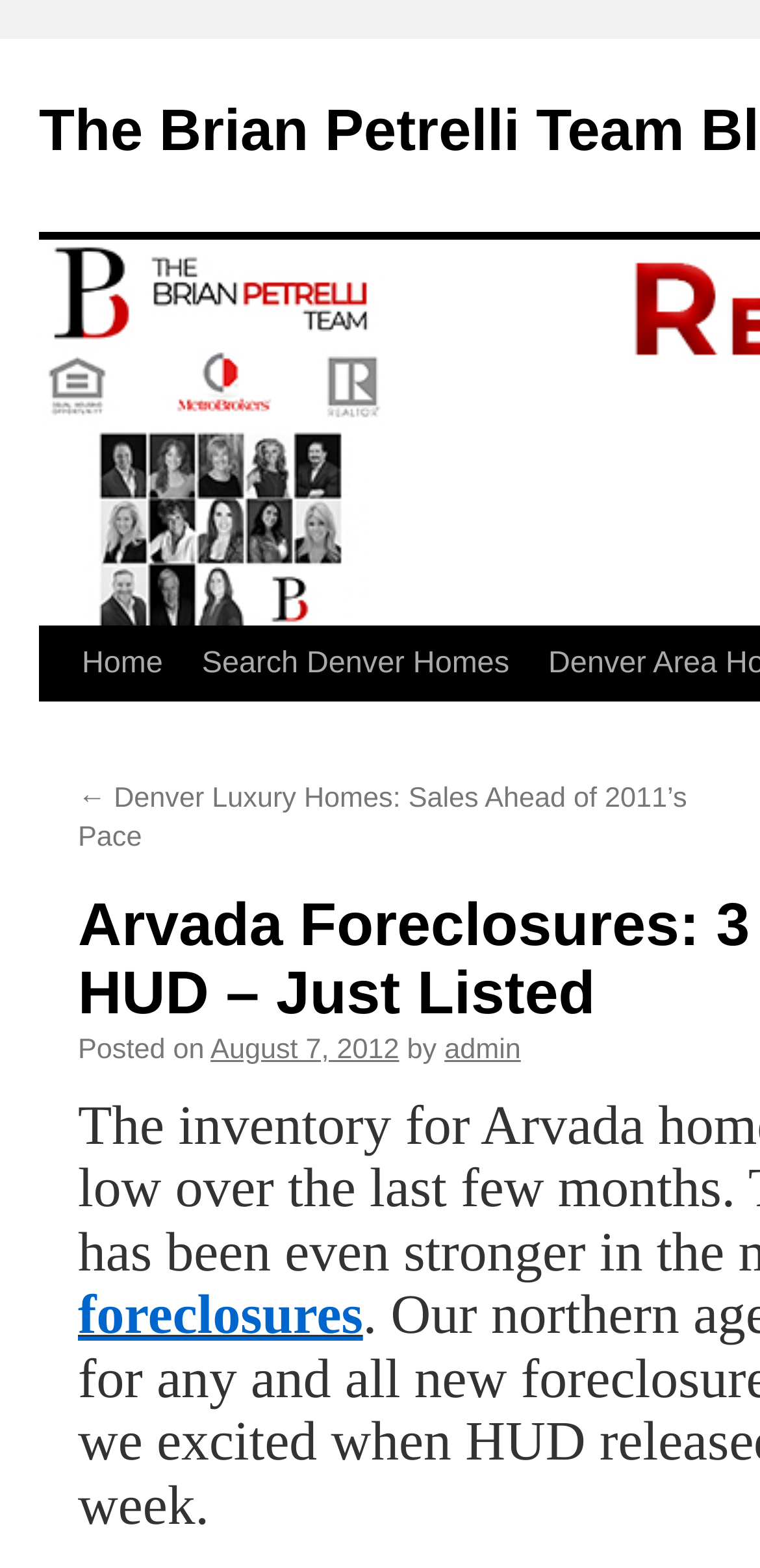Provide the bounding box coordinates of the HTML element described by the text: "Skip to content". The coordinates should be in the format [left, top, right, bottom] with values between 0 and 1.

[0.049, 0.399, 0.1, 0.541]